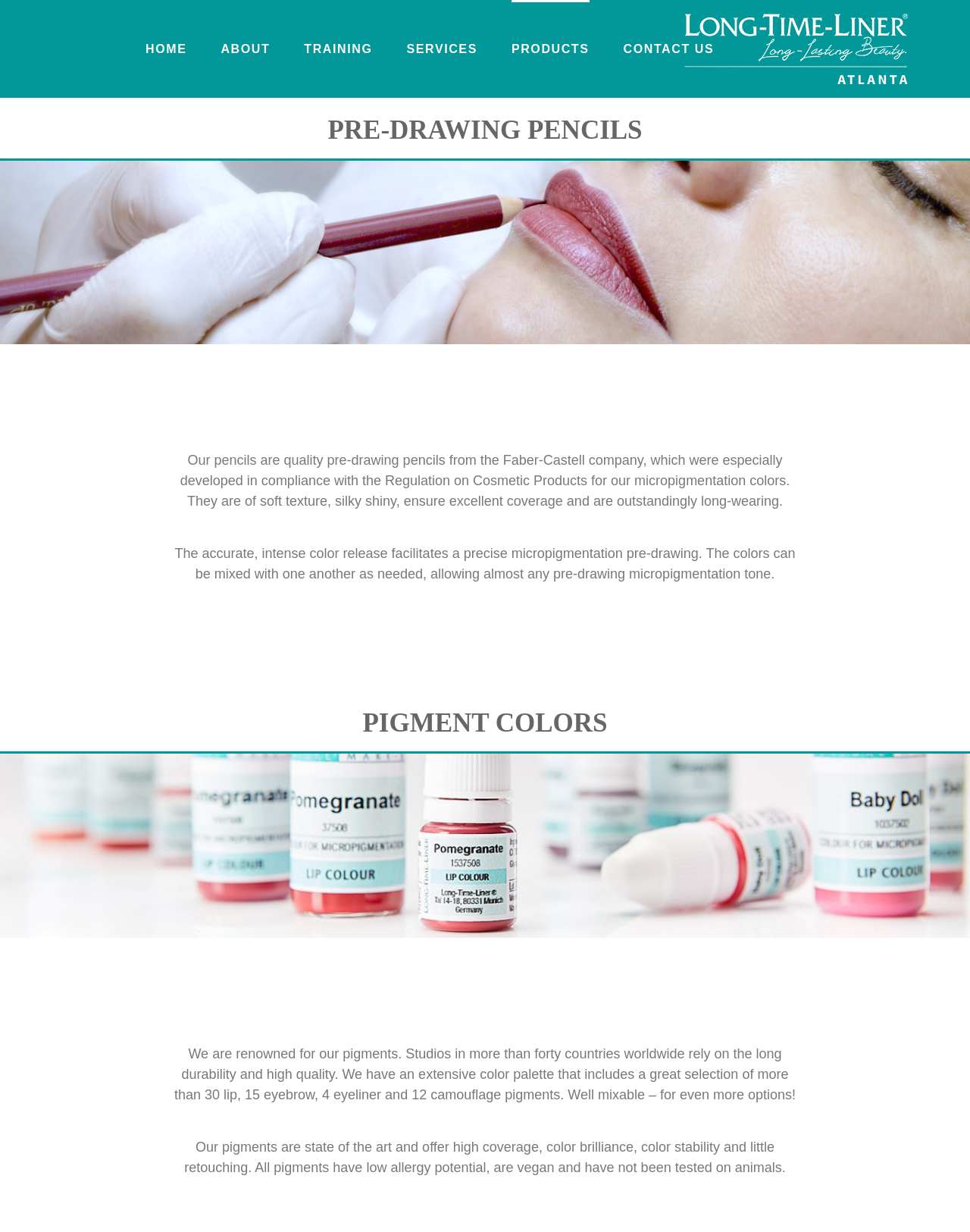Respond concisely with one word or phrase to the following query:
What is the quality of the pigments?

High quality